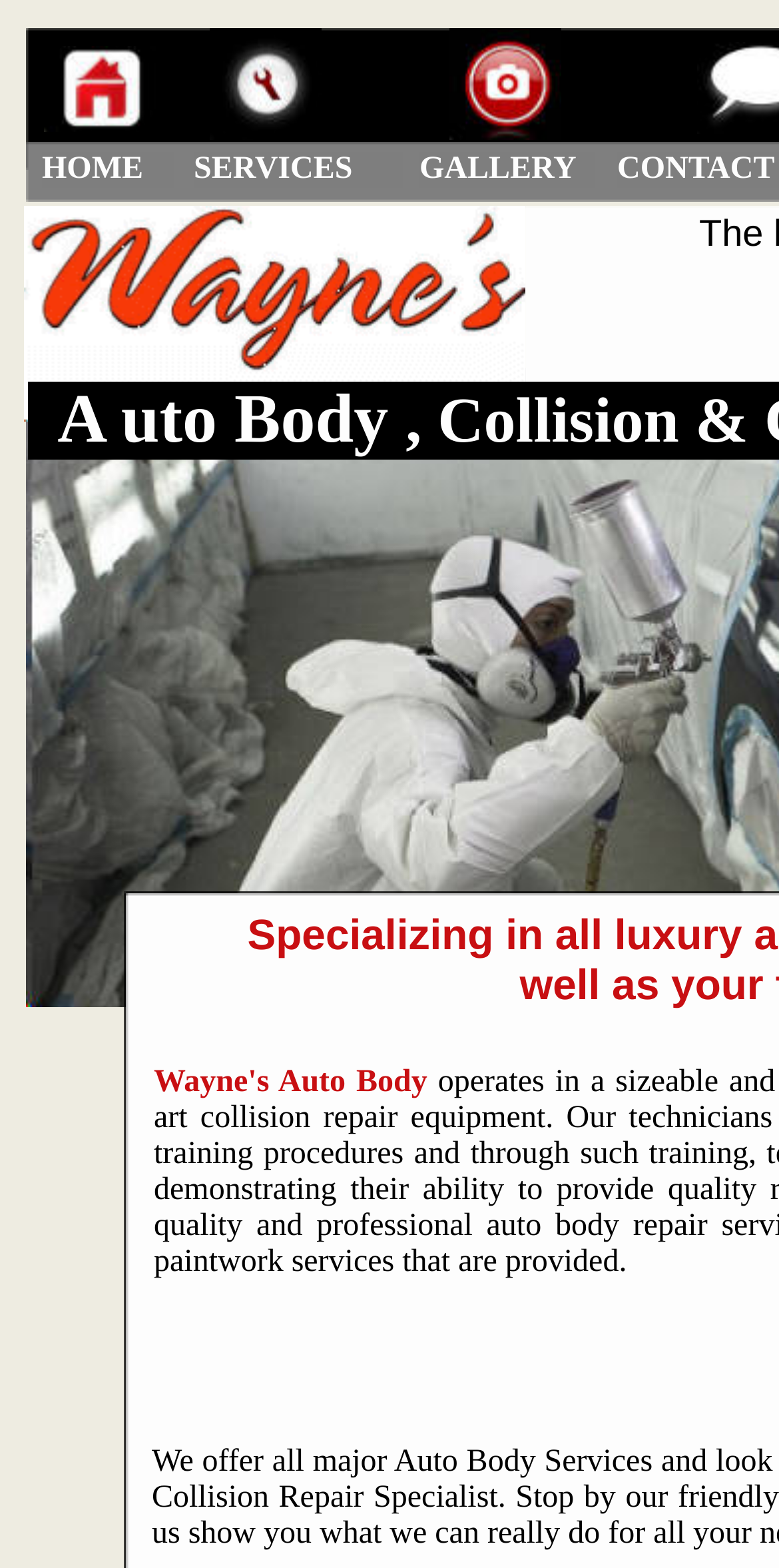What is the phone number of the auto body shop?
From the image, respond using a single word or phrase.

203-874-5592